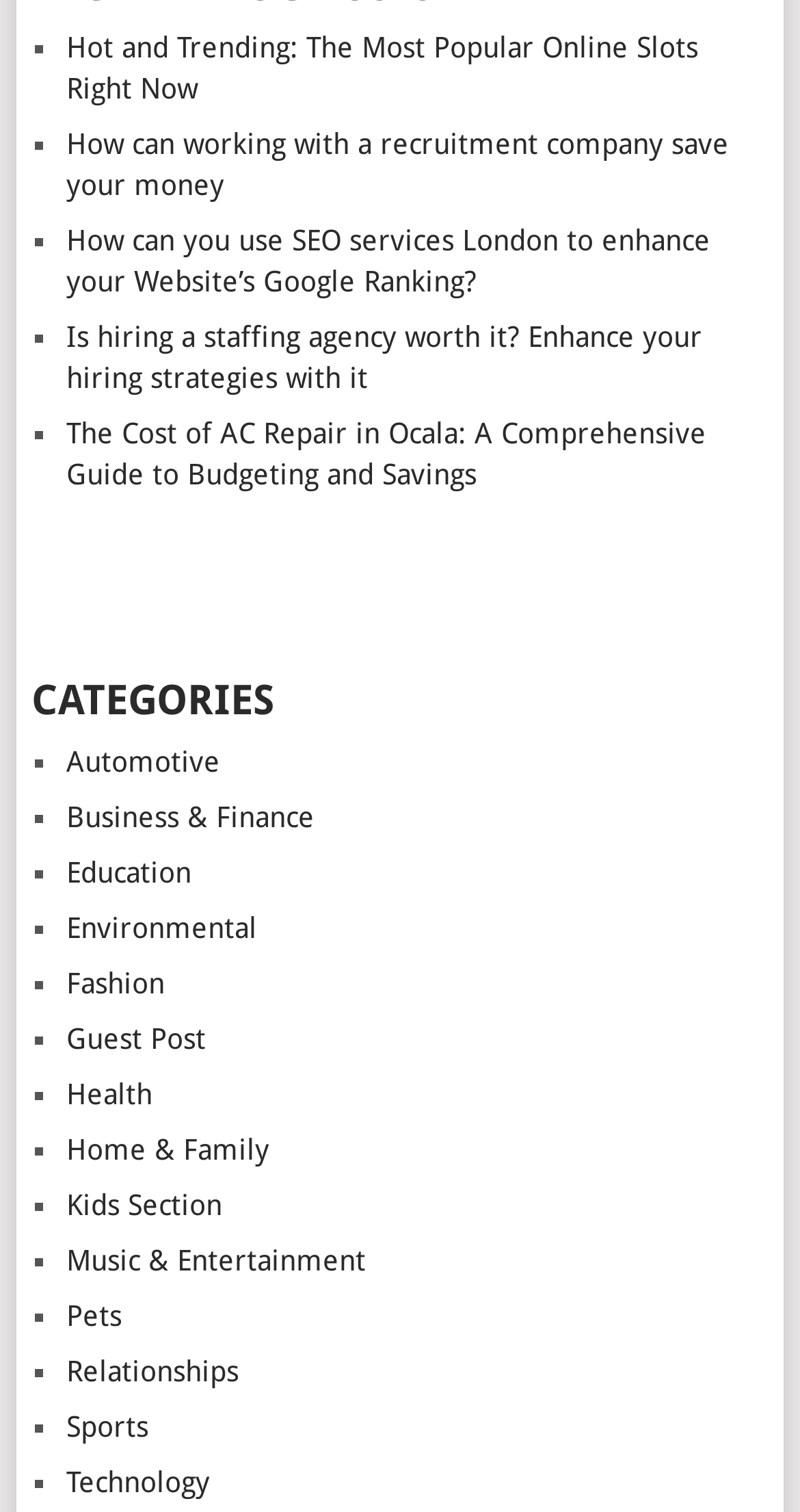Carefully examine the image and provide an in-depth answer to the question: How many categories are listed on this webpage?

I counted the number of links under the 'CATEGORIES' heading, and there are 18 links, each representing a category.